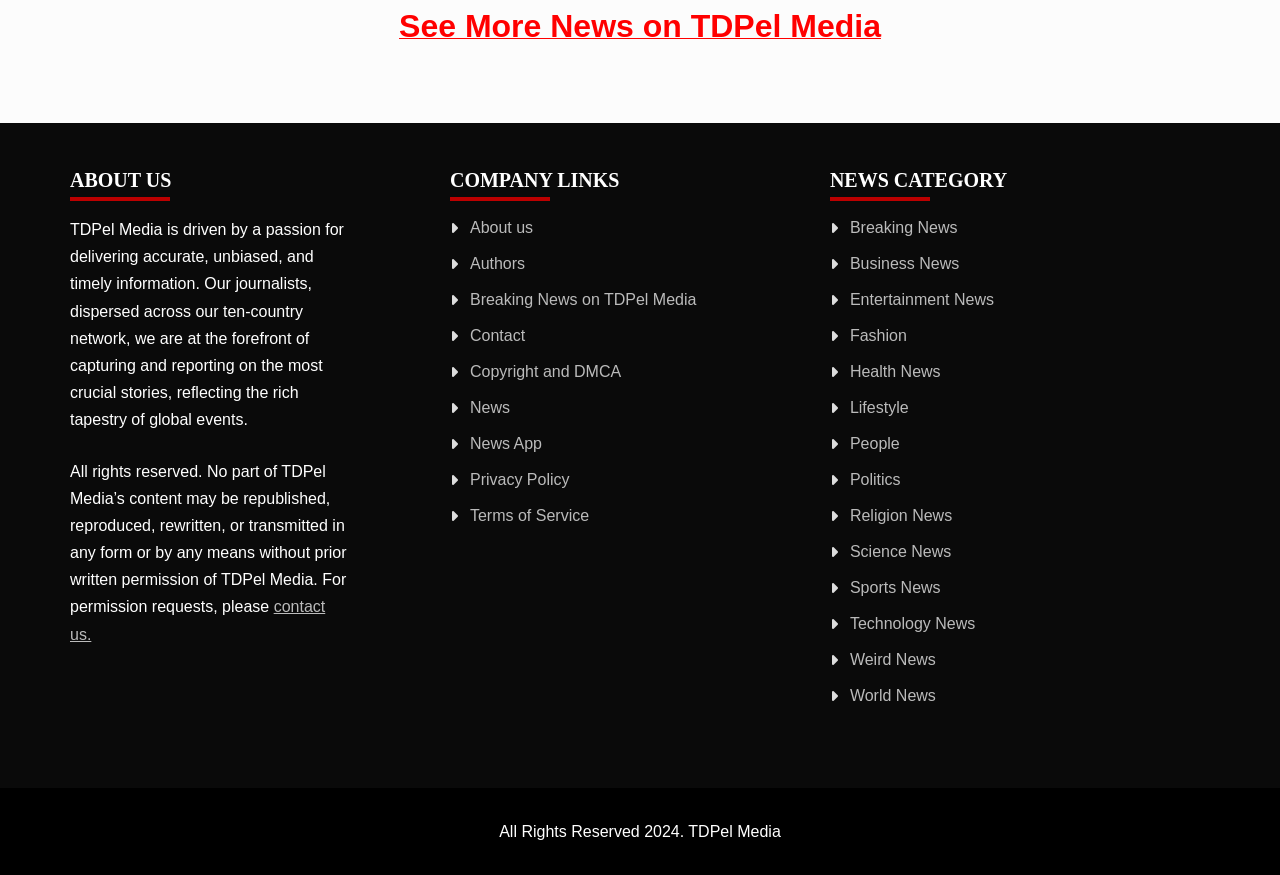Select the bounding box coordinates of the element I need to click to carry out the following instruction: "Go to Home page".

None